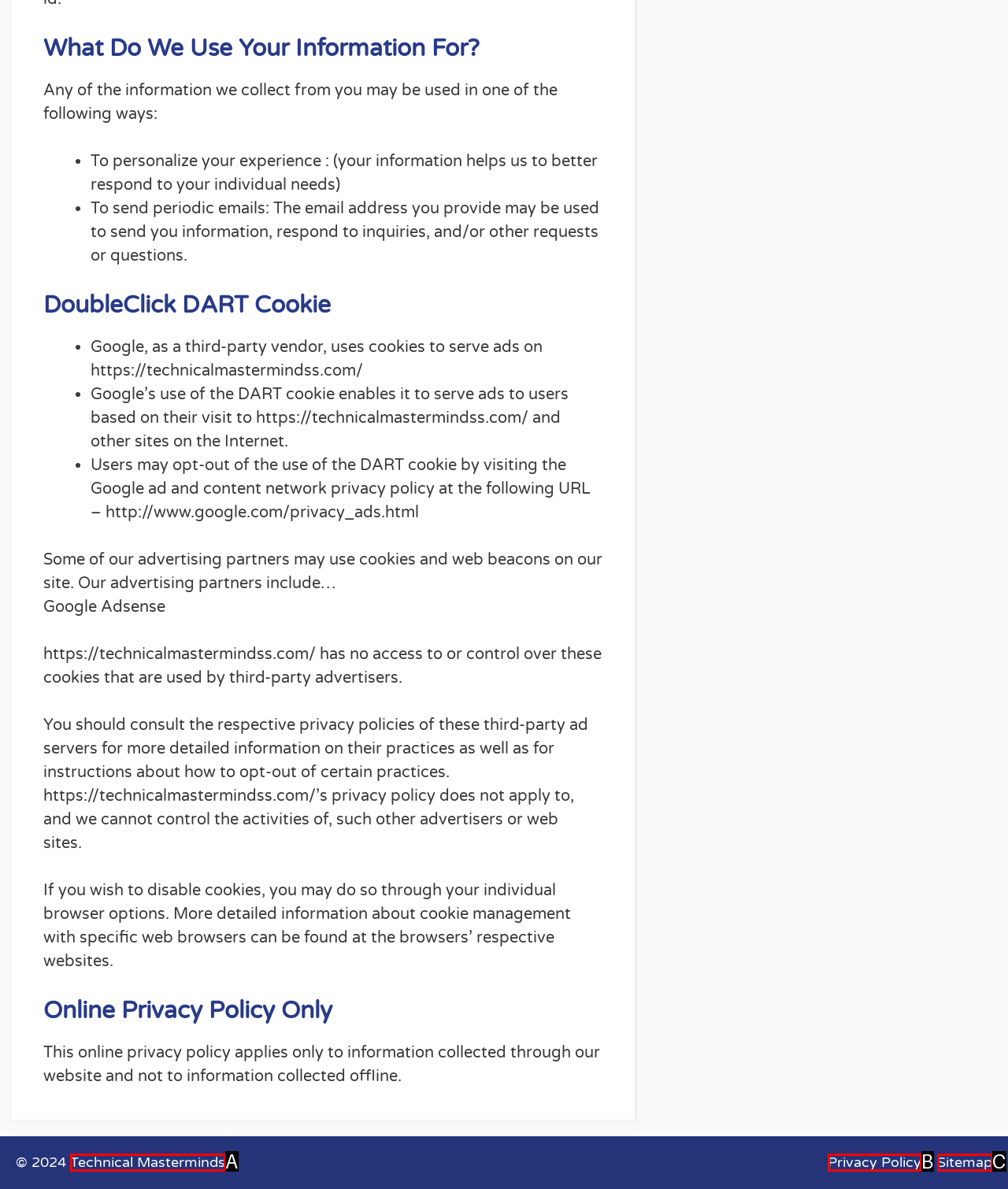Identify the option that corresponds to: Sitemap
Respond with the corresponding letter from the choices provided.

C